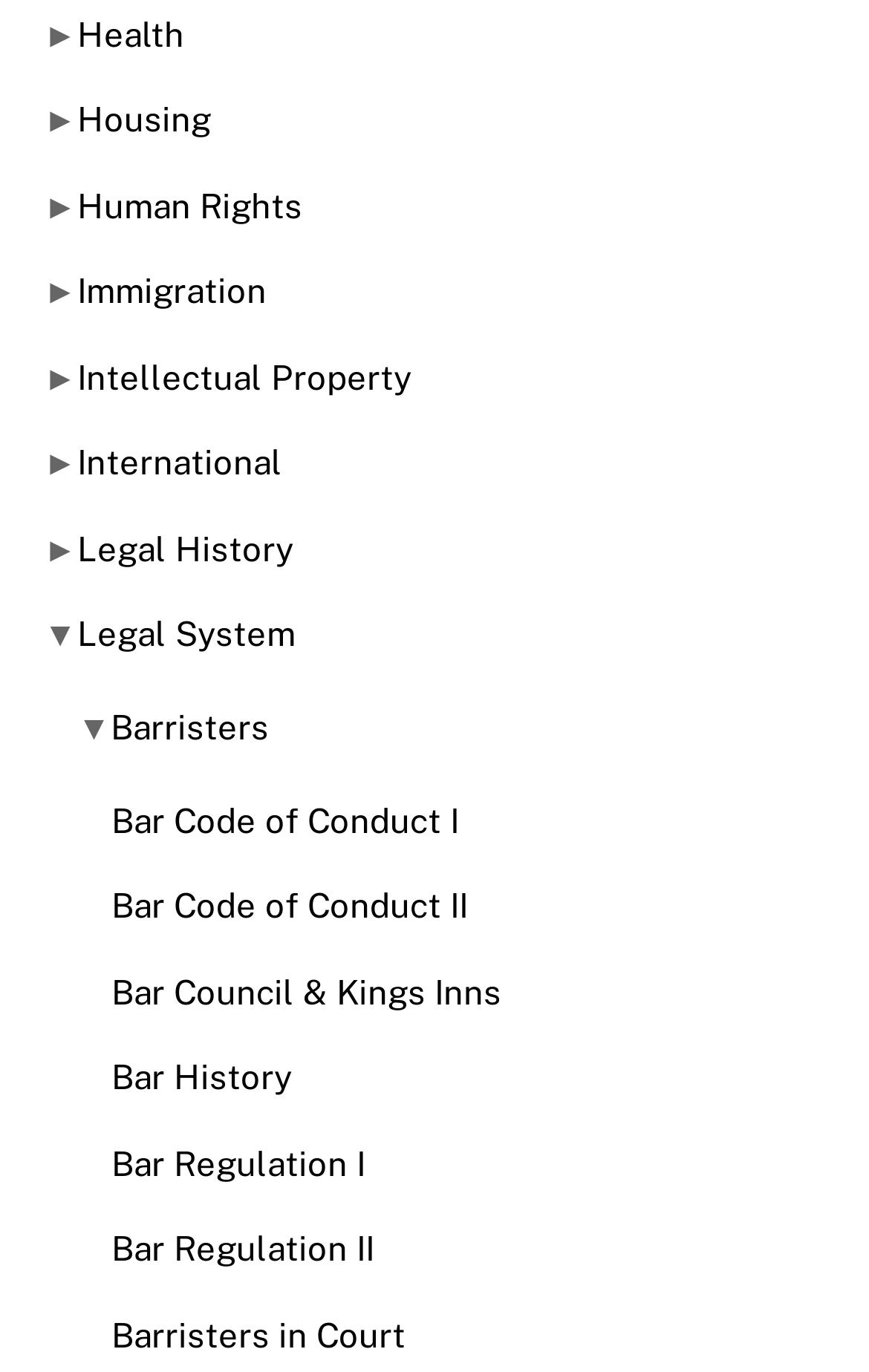Identify the bounding box coordinates of the area you need to click to perform the following instruction: "View Barristers".

[0.128, 0.516, 0.31, 0.544]